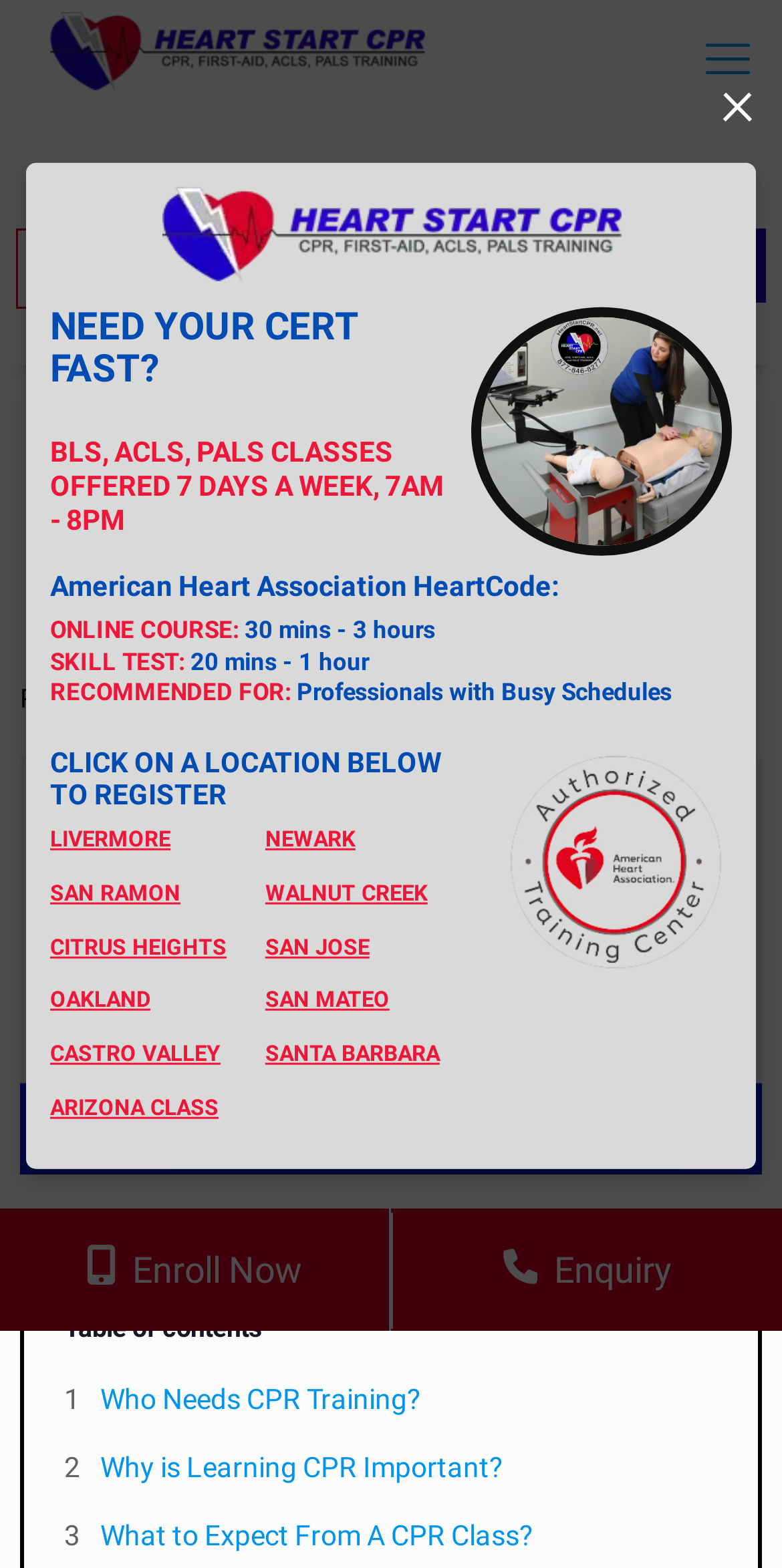Find the bounding box coordinates of the clickable area that will achieve the following instruction: "Click on the 'LIVERMORE' link".

[0.064, 0.527, 0.218, 0.544]